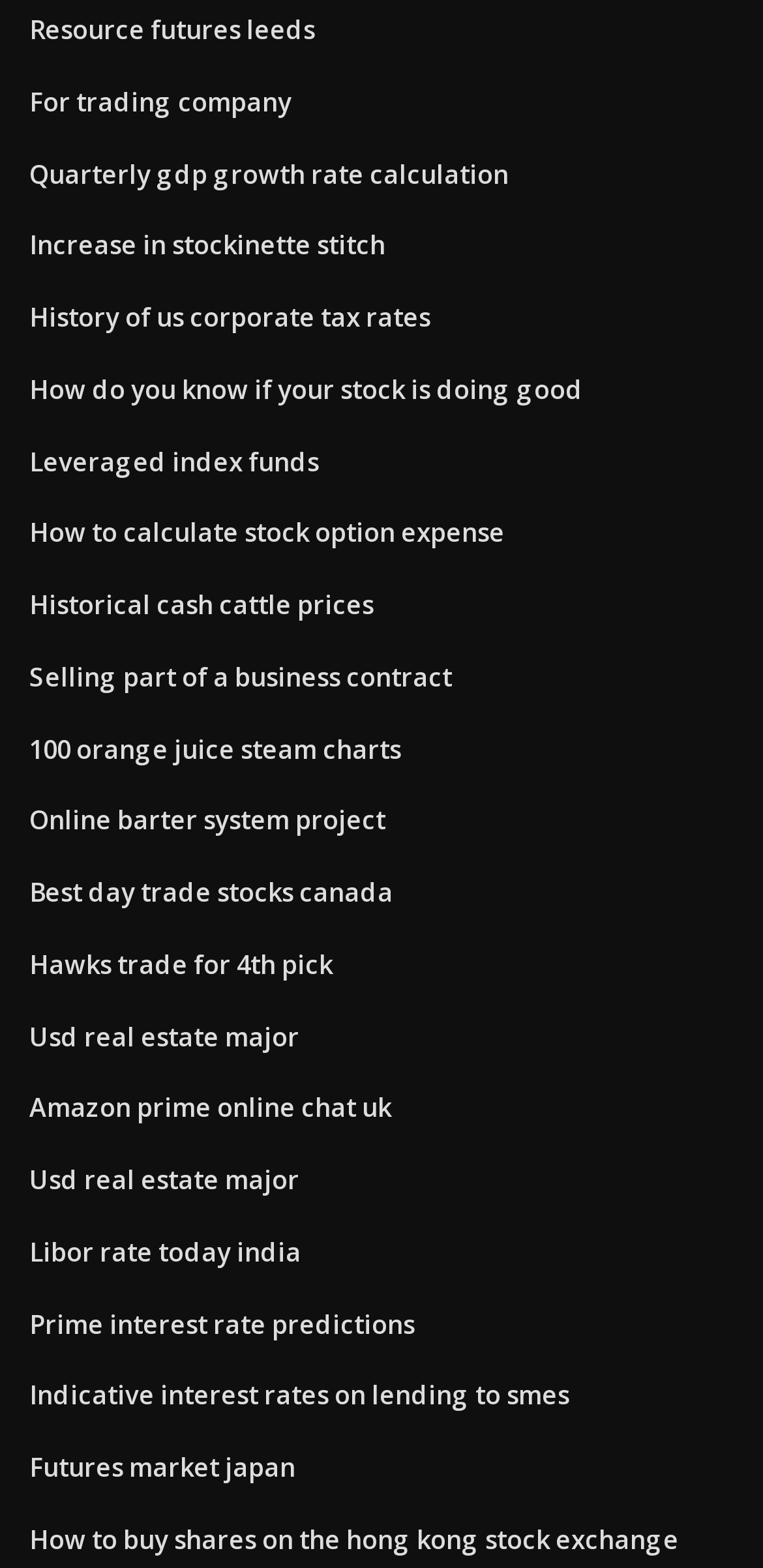Please identify the bounding box coordinates of the area that needs to be clicked to fulfill the following instruction: "Learn about Quarterly GDP Growth Rate Calculation."

[0.038, 0.099, 0.667, 0.122]